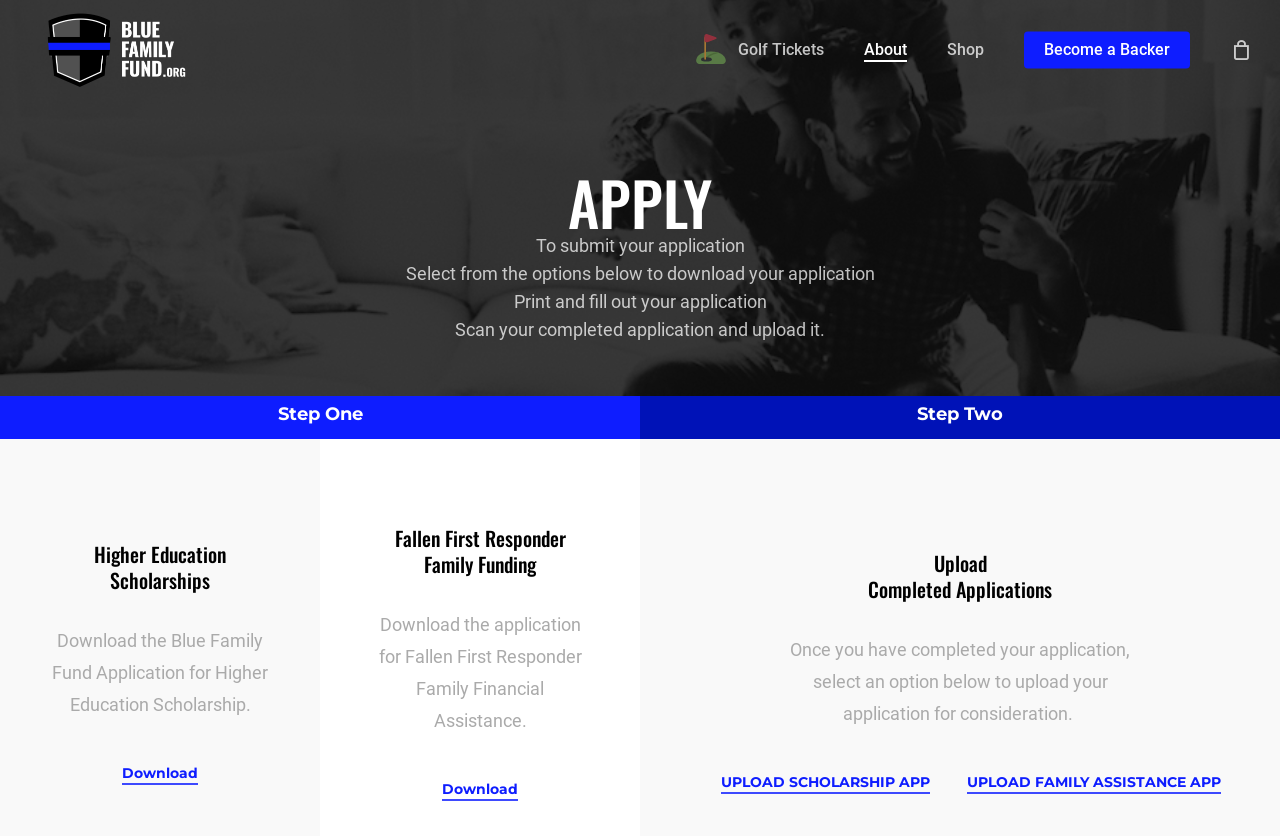Use a single word or phrase to answer the question: What is the purpose of the 'Apply' section?

To submit an application